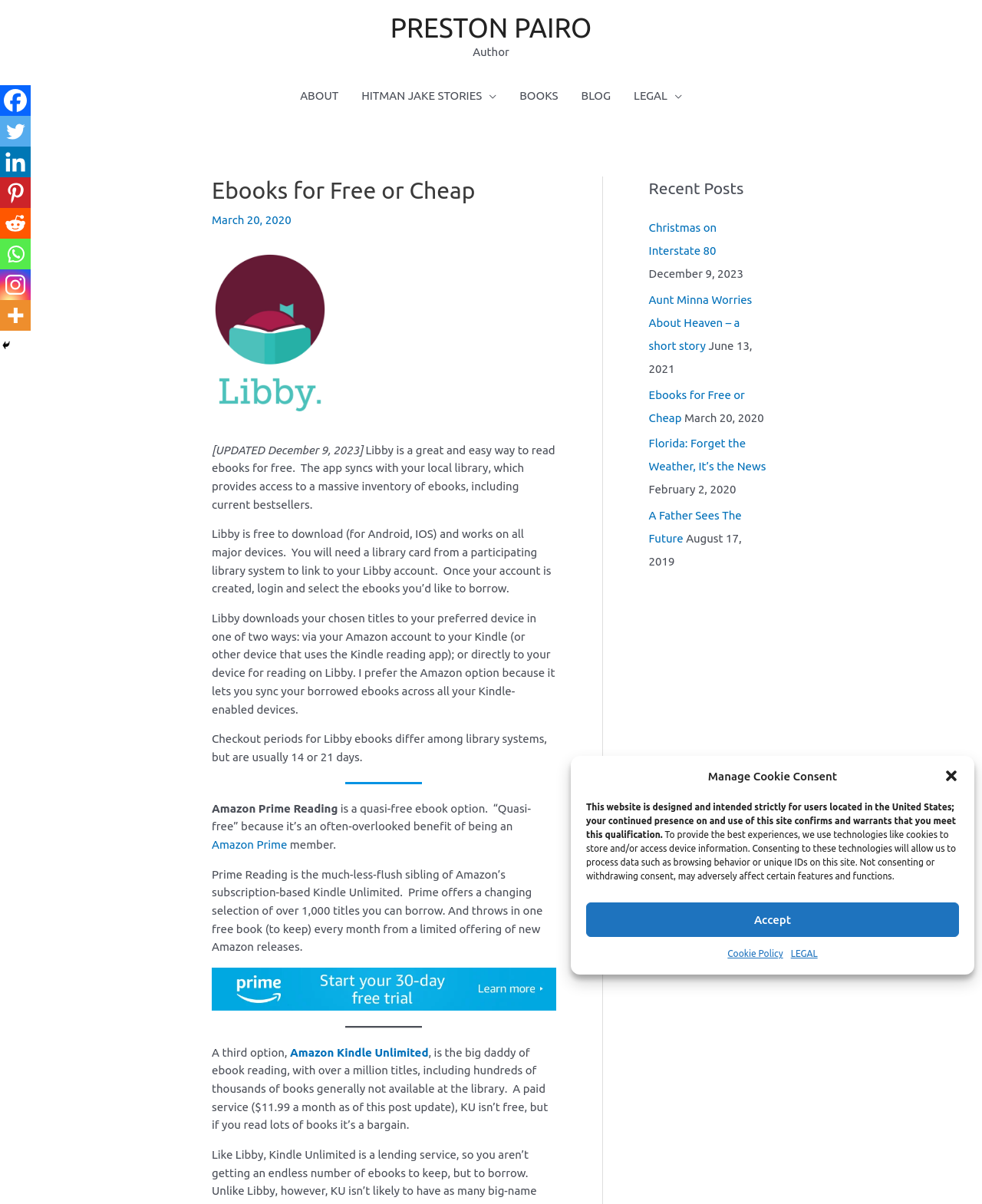Describe the webpage in detail, including text, images, and layout.

This webpage is about finding free or cheap ebooks, with a focus on the author's experiences and recommendations. At the top, there is a navigation menu with links to "ABOUT", "HITMAN JAKE STORIES", "BOOKS", "BLOG", and "LEGAL". Below the navigation menu, there is a header section with the title "Ebooks for Free or Cheap" and a subtitle "March 20, 2020". 

The main content of the webpage is divided into sections, each discussing a different way to find free or cheap ebooks. The first section talks about Libby, an app that allows users to borrow ebooks from their local library for free. The section includes a brief description of how Libby works, its features, and the benefits of using it.

Below the Libby section, there is a horizontal separator line, followed by a section about Amazon Prime Reading, which offers a selection of free ebooks to Amazon Prime members. This section includes a link to Amazon Prime and a description of the benefits of using Prime Reading.

The next section discusses Amazon Kindle Unlimited, a paid service that offers access to over a million ebooks. This section includes a link to Kindle Unlimited and a description of its features and benefits.

On the left side of the webpage, there are social media links to Facebook, Twitter, Linkedin, Pinterest, Reddit, Whatsapp, Instagram, and More. There is also a "Hide" button at the bottom of the social media links.

On the right side of the webpage, there is a section titled "Recent Posts" that lists several blog posts with their titles and publication dates. The posts include "Christmas on Interstate 80", "Aunt Minna Worries About Heaven – a short story", "Ebooks for Free or Cheap", "Florida: Forget the Weather, It’s the News", and "A Father Sees The Future".